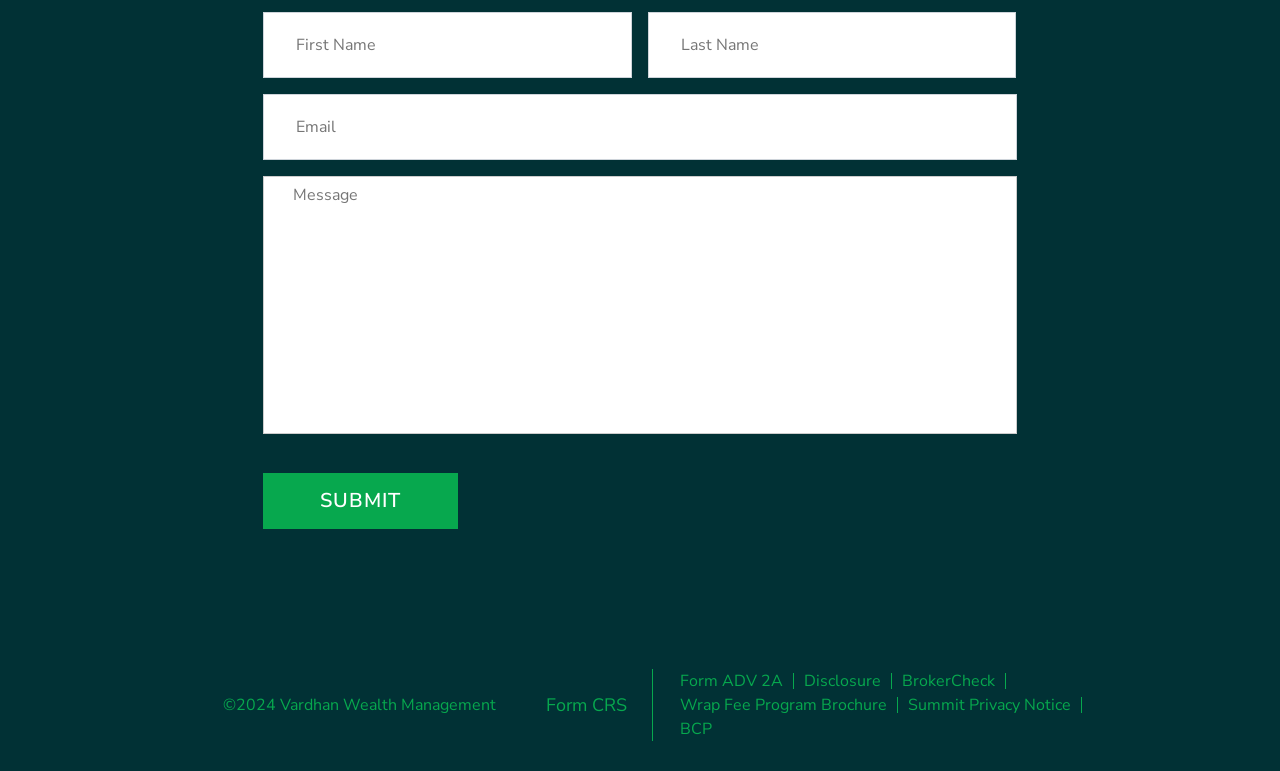Mark the bounding box of the element that matches the following description: "parent_node: First name="input_1.3" placeholder="First Name"".

[0.205, 0.016, 0.493, 0.101]